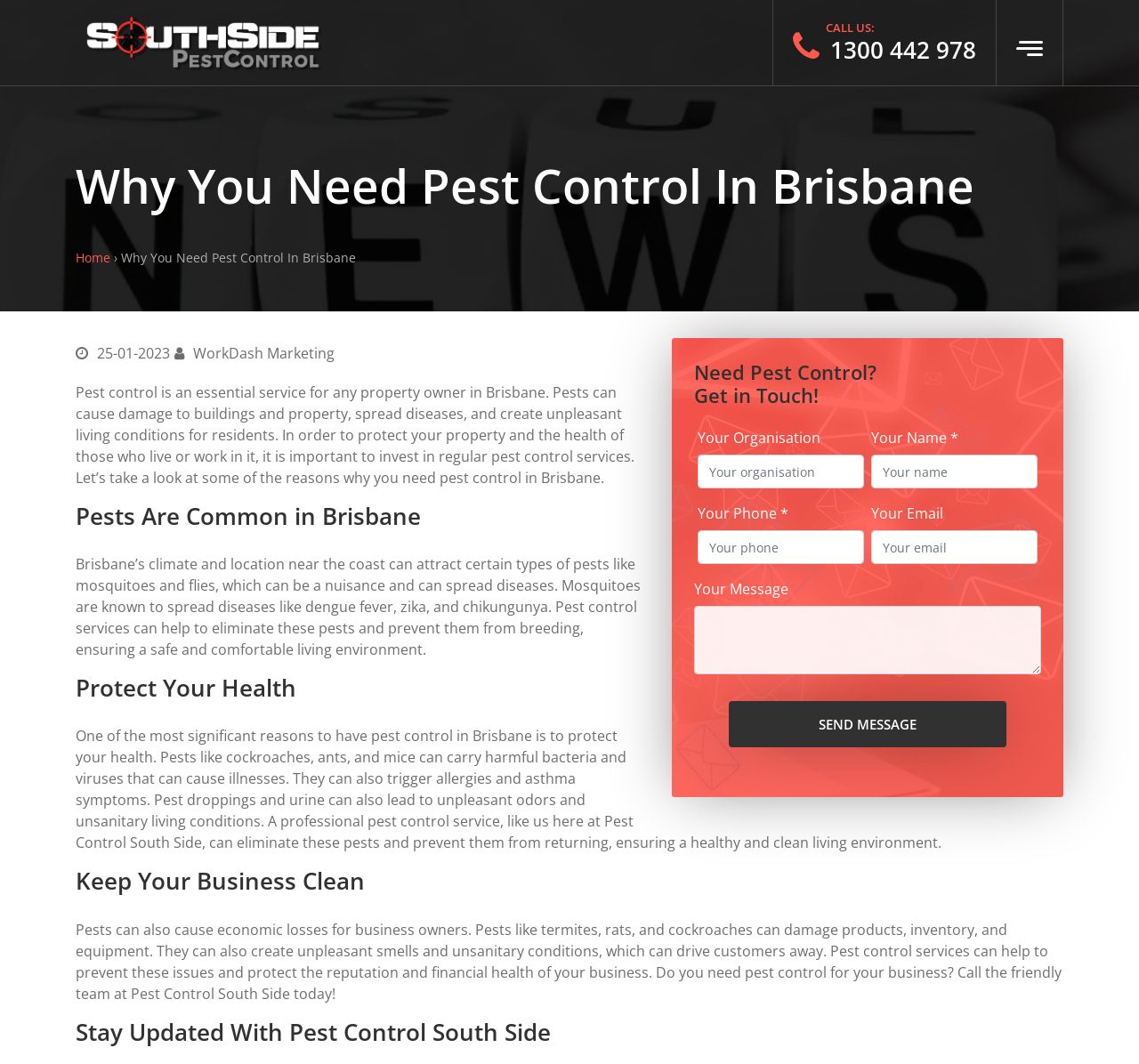Determine the title of the webpage and give its text content.

Why You Need Pest Control In Brisbane